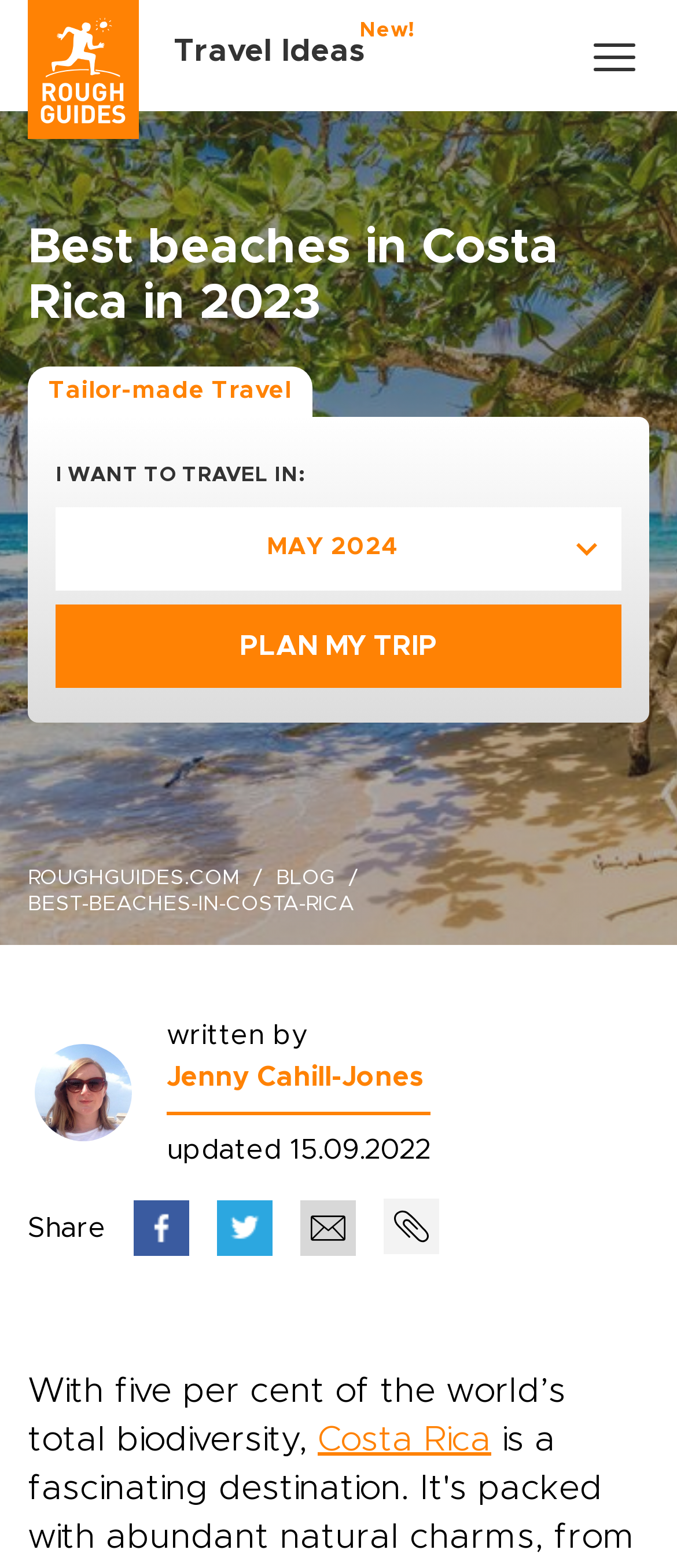What is the name of the travel idea section? Using the information from the screenshot, answer with a single word or phrase.

Tailor-made Travel